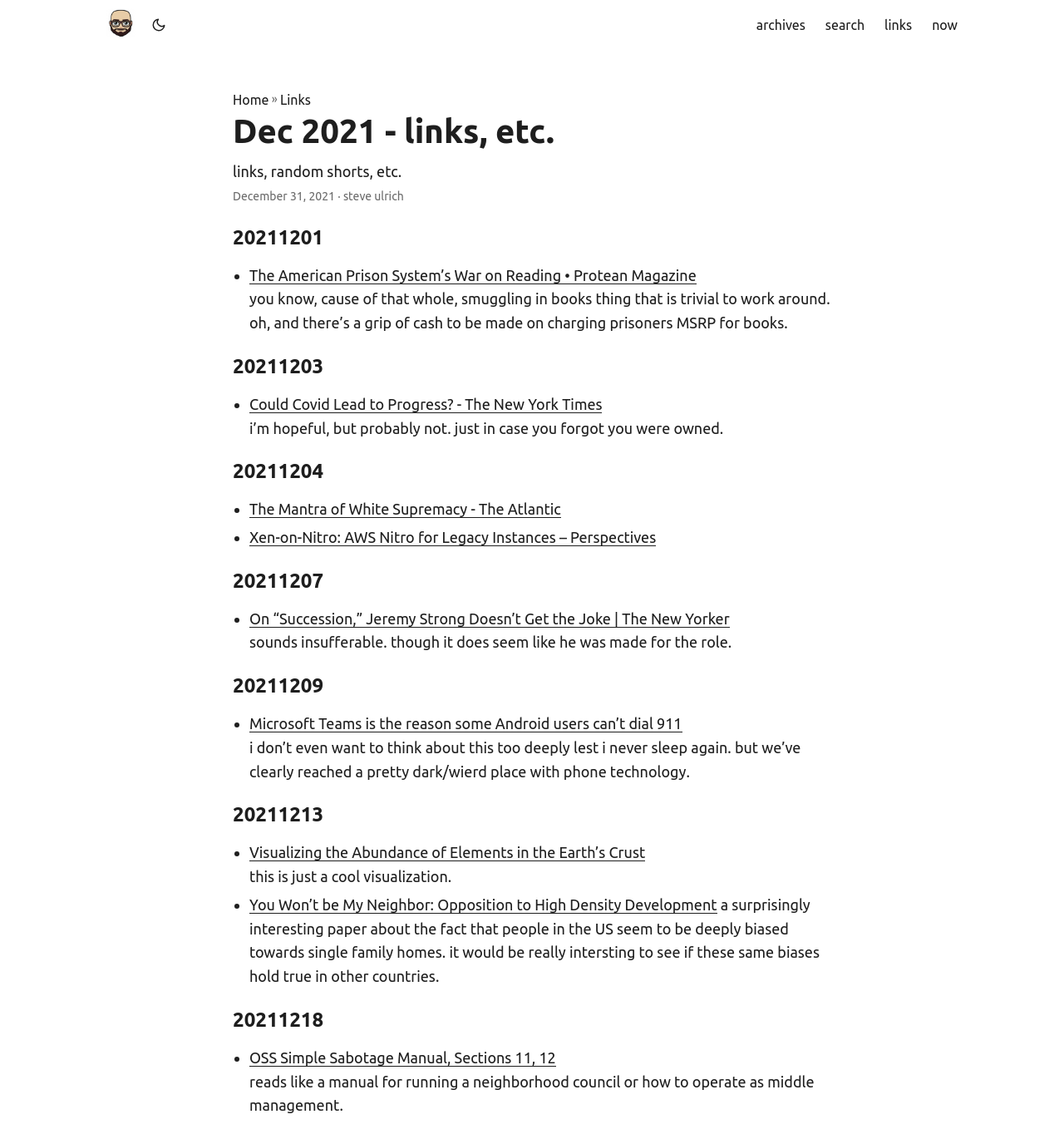Determine the bounding box coordinates for the UI element with the following description: "now". The coordinates should be four float numbers between 0 and 1, represented as [left, top, right, bottom].

[0.876, 0.0, 0.9, 0.044]